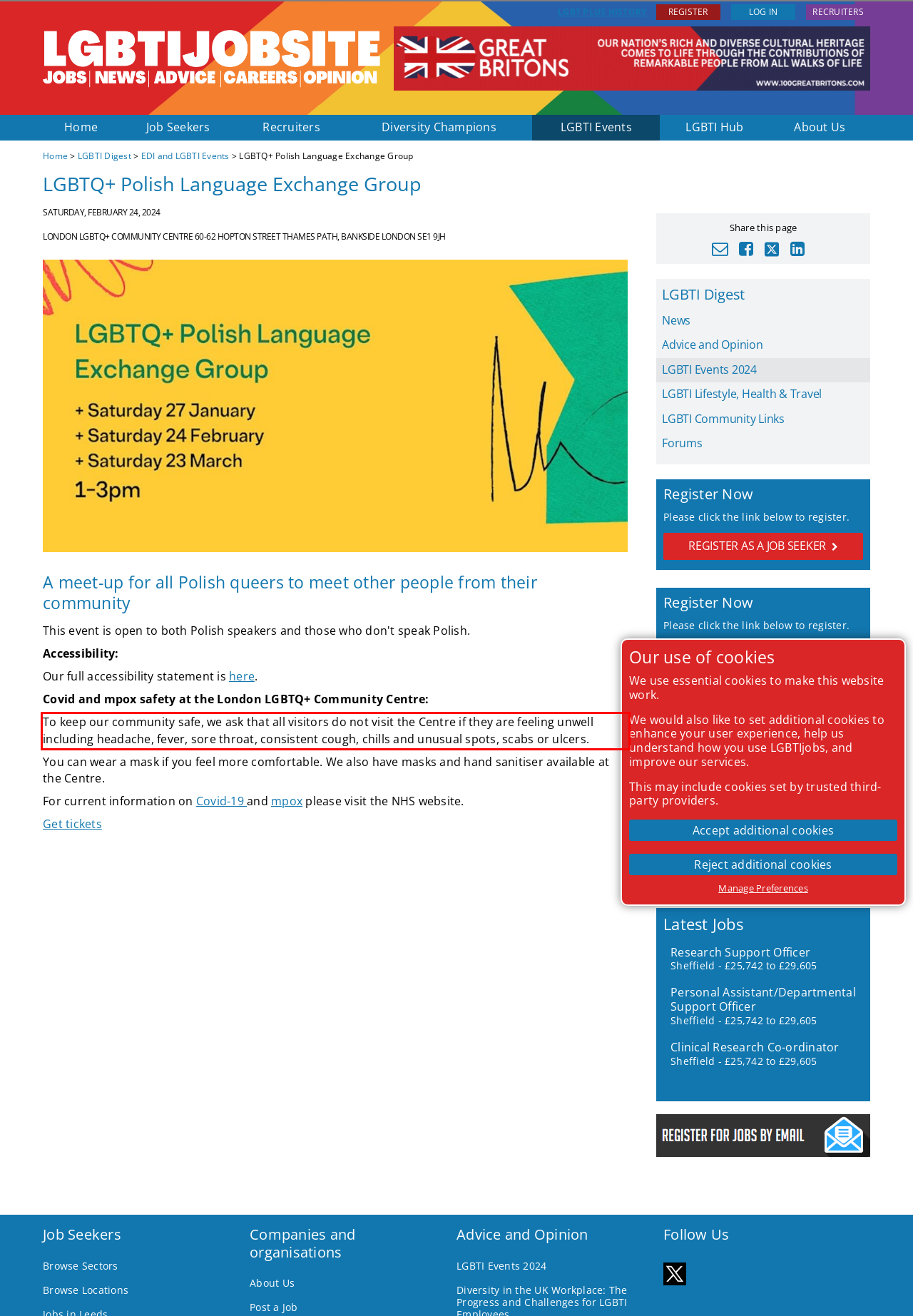Review the screenshot of the webpage and recognize the text inside the red rectangle bounding box. Provide the extracted text content.

To keep our community safe, we ask that all visitors do not visit the Centre if they are feeling unwell including headache, fever, sore throat, consistent cough, chills and unusual spots, scabs or ulcers.